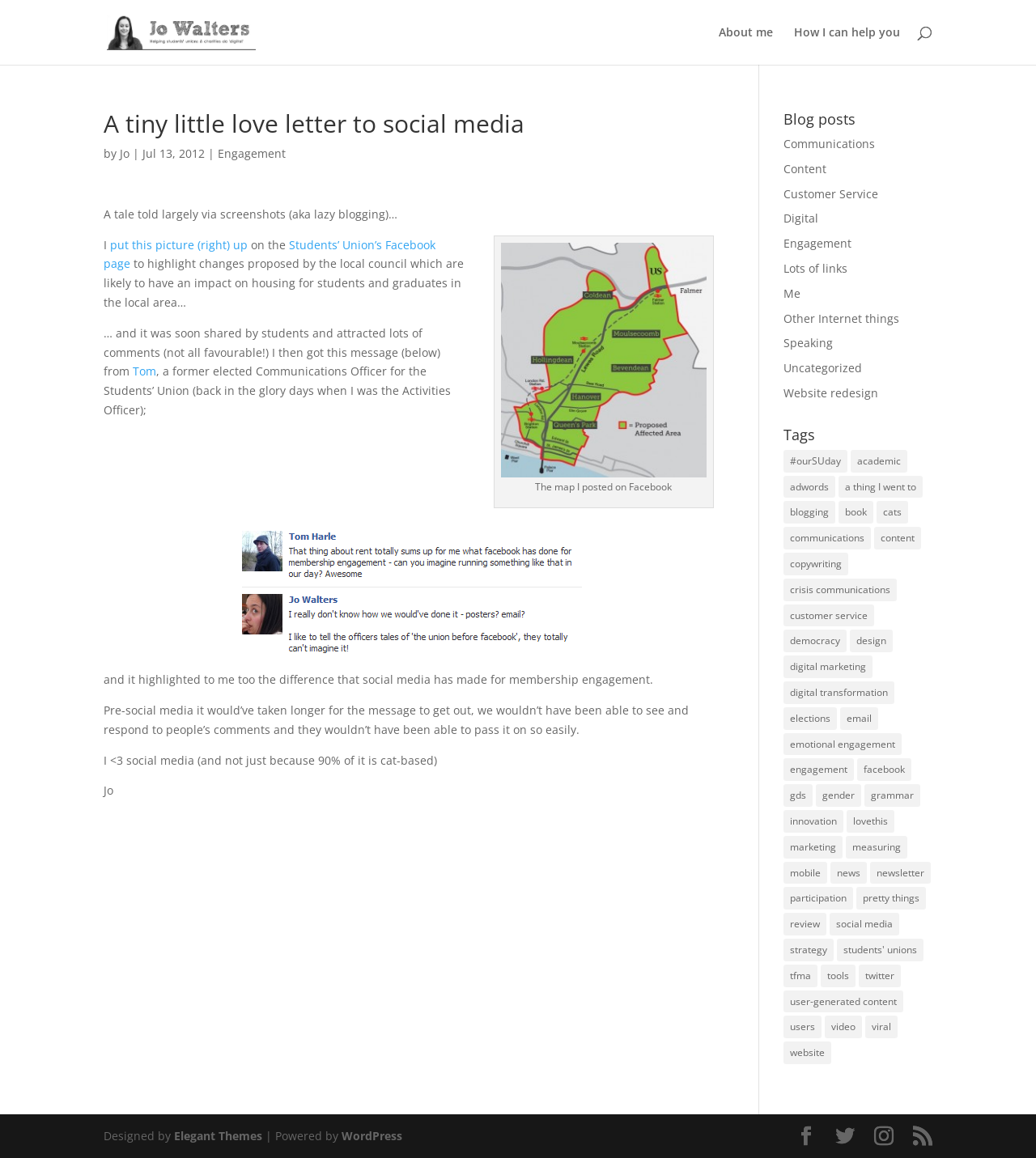Determine the bounding box coordinates of the area to click in order to meet this instruction: "Click on the 'Facebook picture of Brighton map' link".

[0.484, 0.397, 0.682, 0.411]